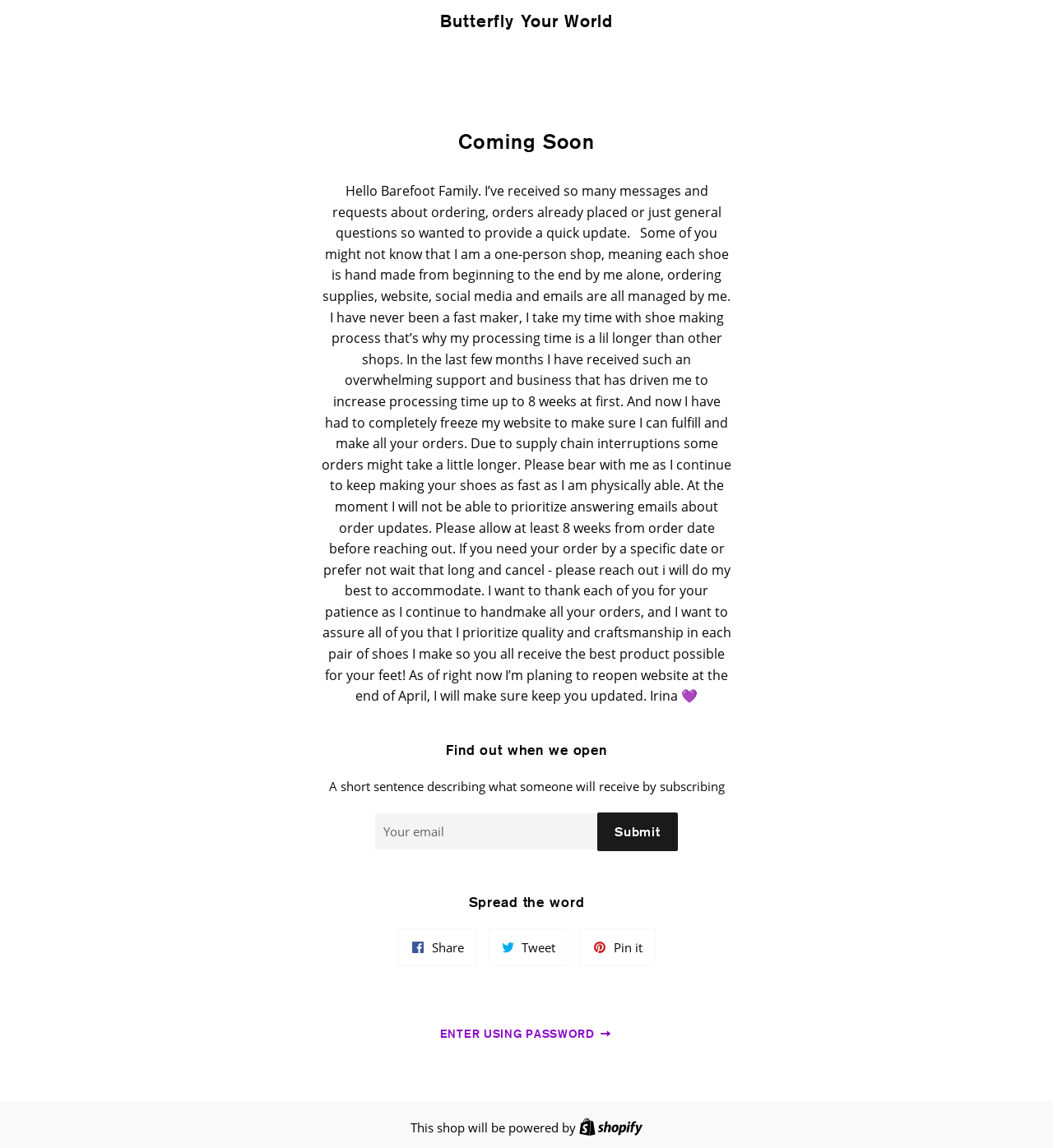Return the bounding box coordinates of the UI element that corresponds to this description: "Pin it Pin on Pinterest". The coordinates must be given as four float numbers in the range of 0 and 1, [left, top, right, bottom].

[0.55, 0.809, 0.622, 0.842]